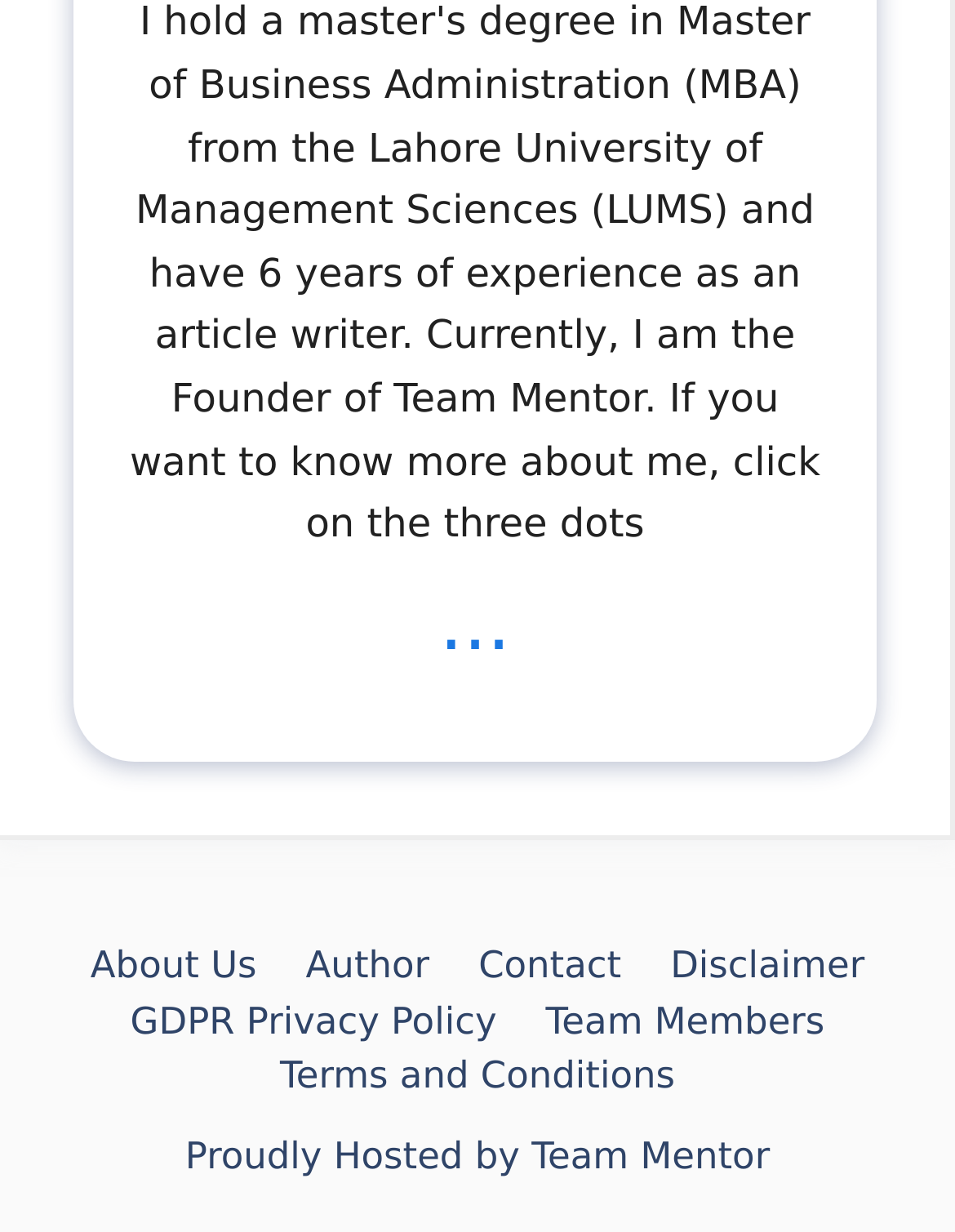What is the text below the complementary section?
Using the visual information, answer the question in a single word or phrase.

Proudly Hosted by Team Mentor